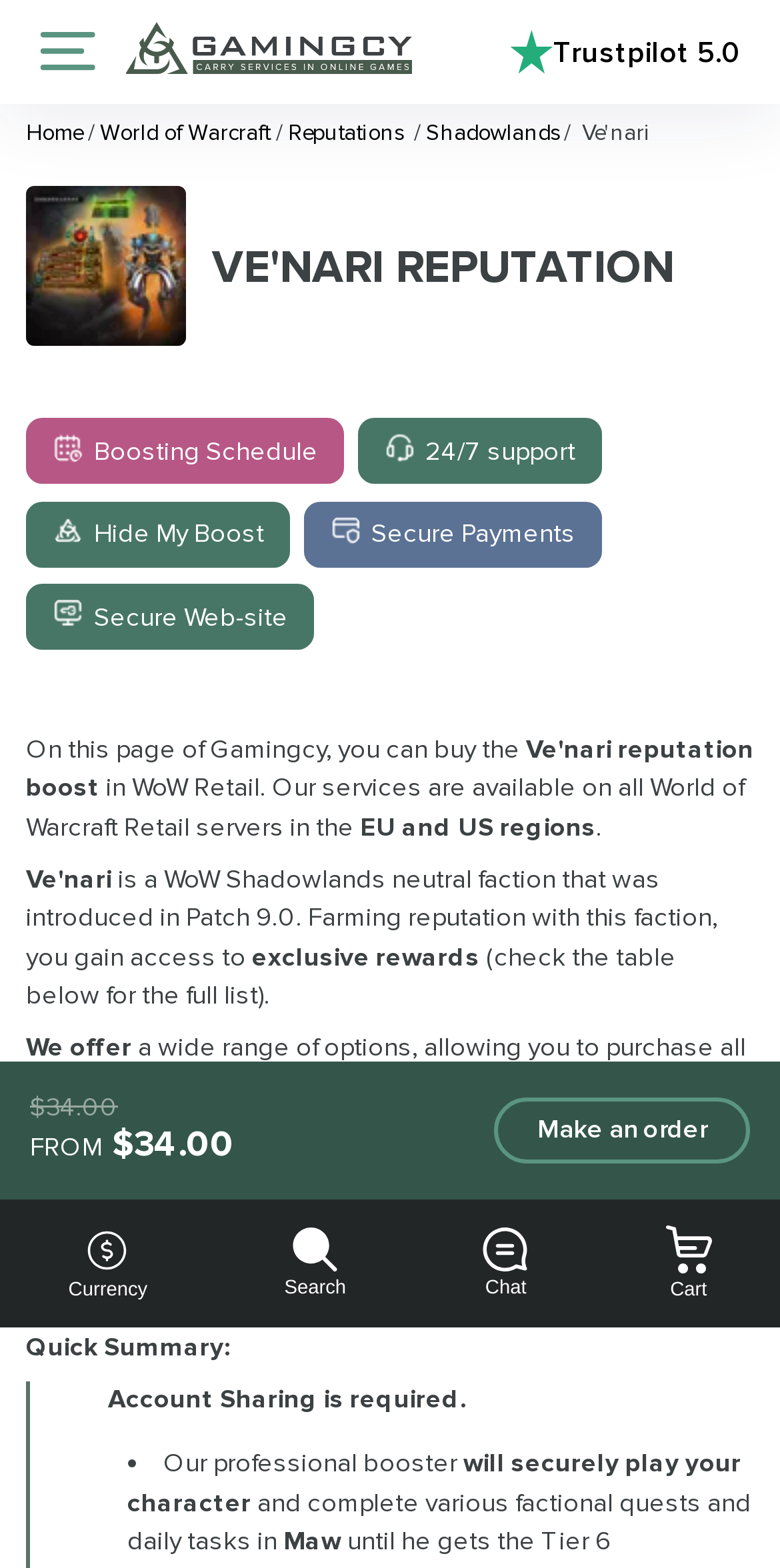What is the minimum price of the boosting service?
Please utilize the information in the image to give a detailed response to the question.

I found the answer by looking at the price tag 'FROM $34.00' which indicates that the minimum price of the boosting service is $34.00.